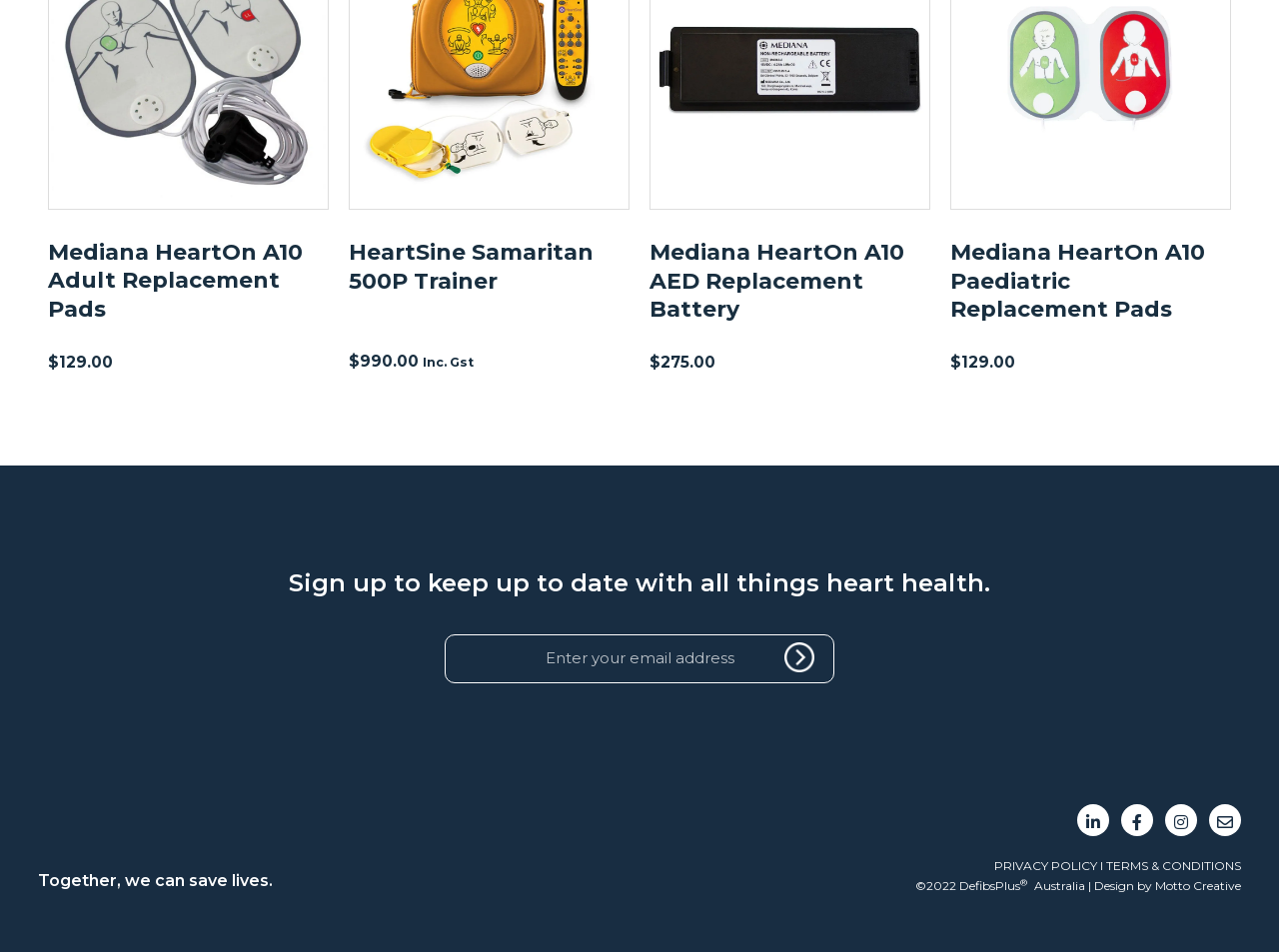What is the purpose of the form?
Provide a one-word or short-phrase answer based on the image.

Contact form